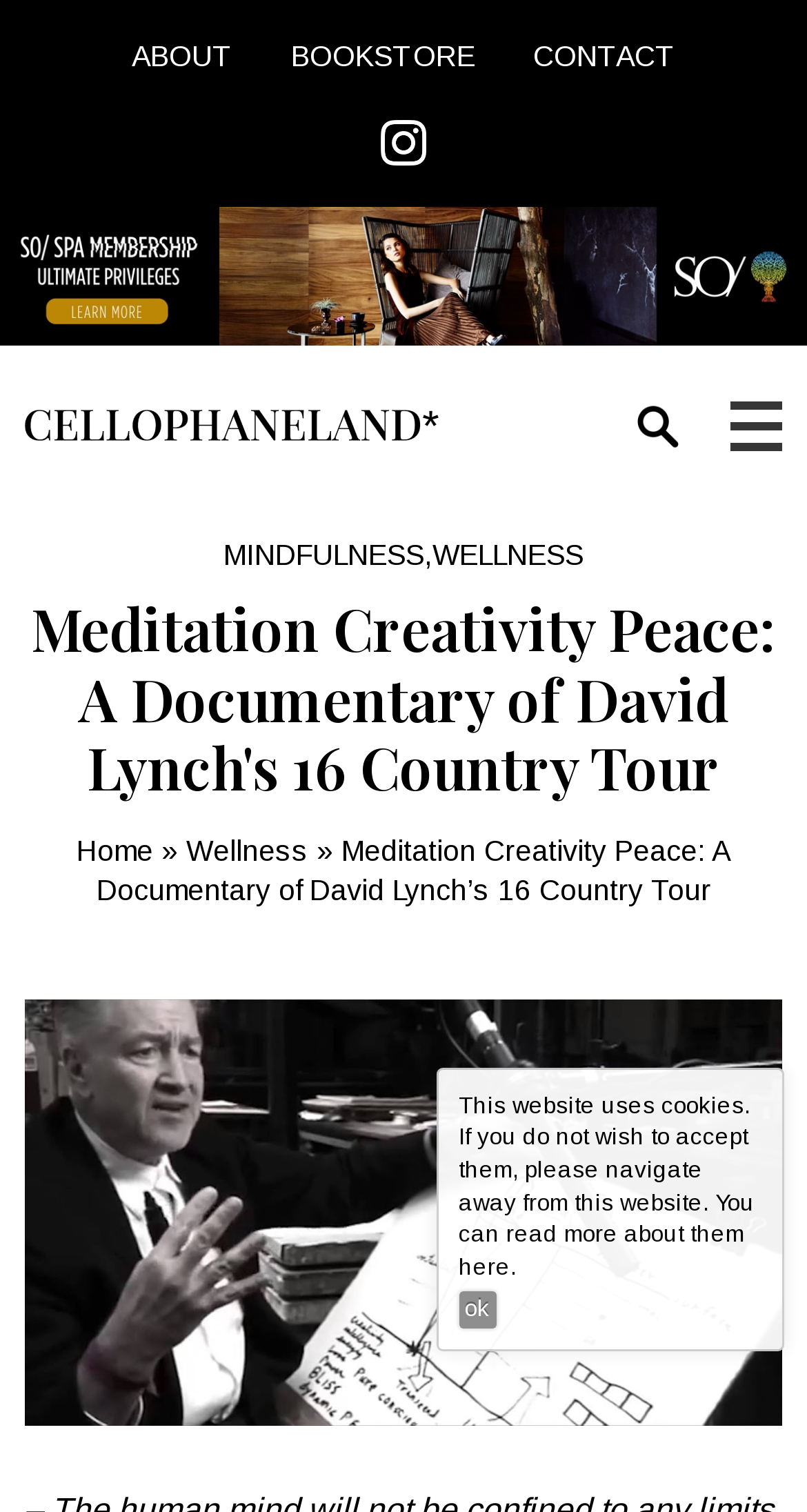Analyze the image and provide a detailed answer to the question: Is there a search function on this webpage?

Upon examining the webpage, I found that there is a search function located in the top section of the page, which allows users to search for specific content.